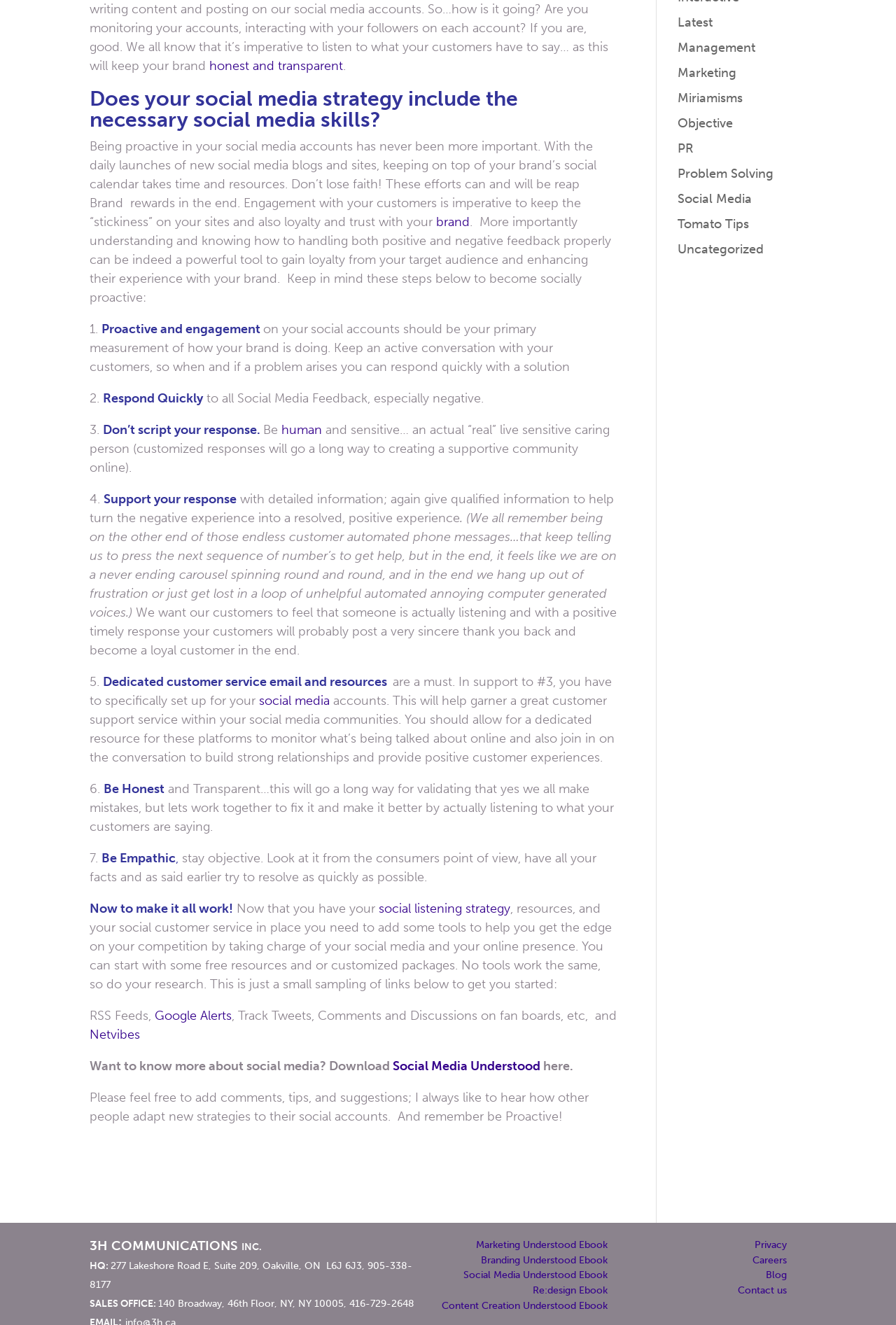Based on the provided description, "brand", find the bounding box of the corresponding UI element in the screenshot.

[0.487, 0.162, 0.524, 0.173]